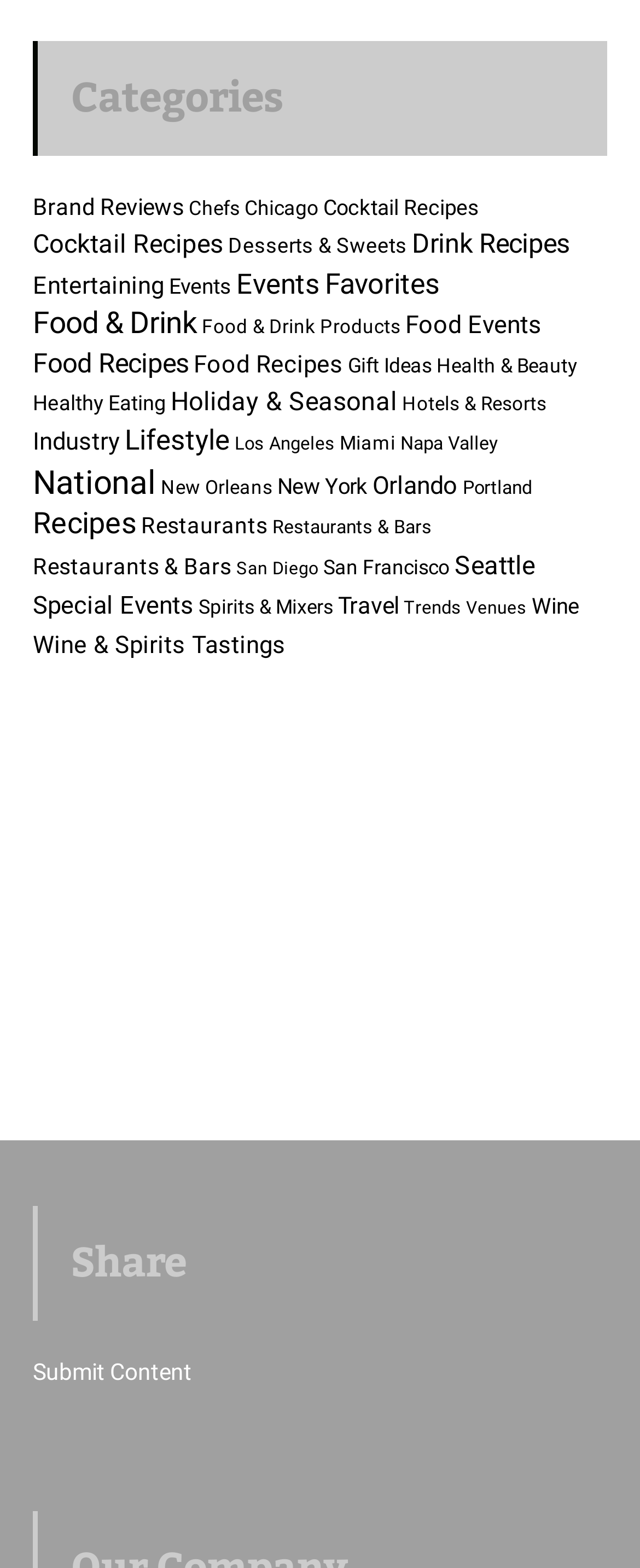Give a concise answer of one word or phrase to the question: 
Is there a way to submit content on this website?

Yes